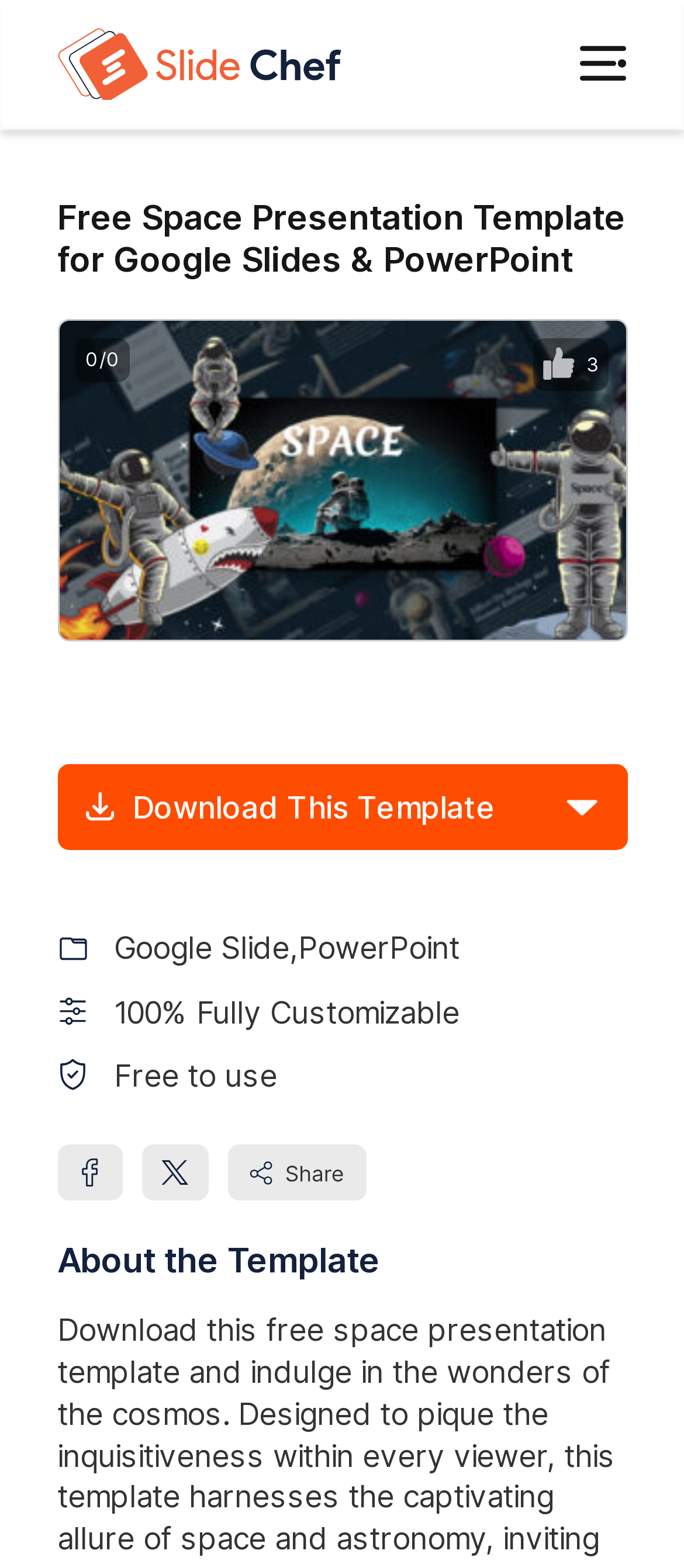Give a detailed account of the webpage.

This webpage is a download page for a free space presentation template. At the top left, there is a link to "SlideChef" accompanied by an image with the same name. To the right of the link, there is a small image. Below the link, there is a heading that reads "Free Space Presentation Template for Google Slides & PowerPoint". 

Underneath the heading, there is a large image that takes up most of the width of the page, showcasing the space presentation template. To the right of the image, there are two smaller images and a text "0/0". 

Further down, there is a heading that says "About the Template". Below this heading, there is an image, followed by a text "Download This Template" and another image. 

On the left side of the page, there are two buttons, one for Google Slide and one for PowerPoint, each accompanied by a small image. To the right of the buttons, there are three lines of text: "Google Slide,PowerPoint", "100% Fully Customizable", and "Free to use". 

At the bottom of the page, there are three links to share the template on social media platforms: Facebook, Twitter, and a generic share icon. Each link is accompanied by a small image of the respective platform's icon.